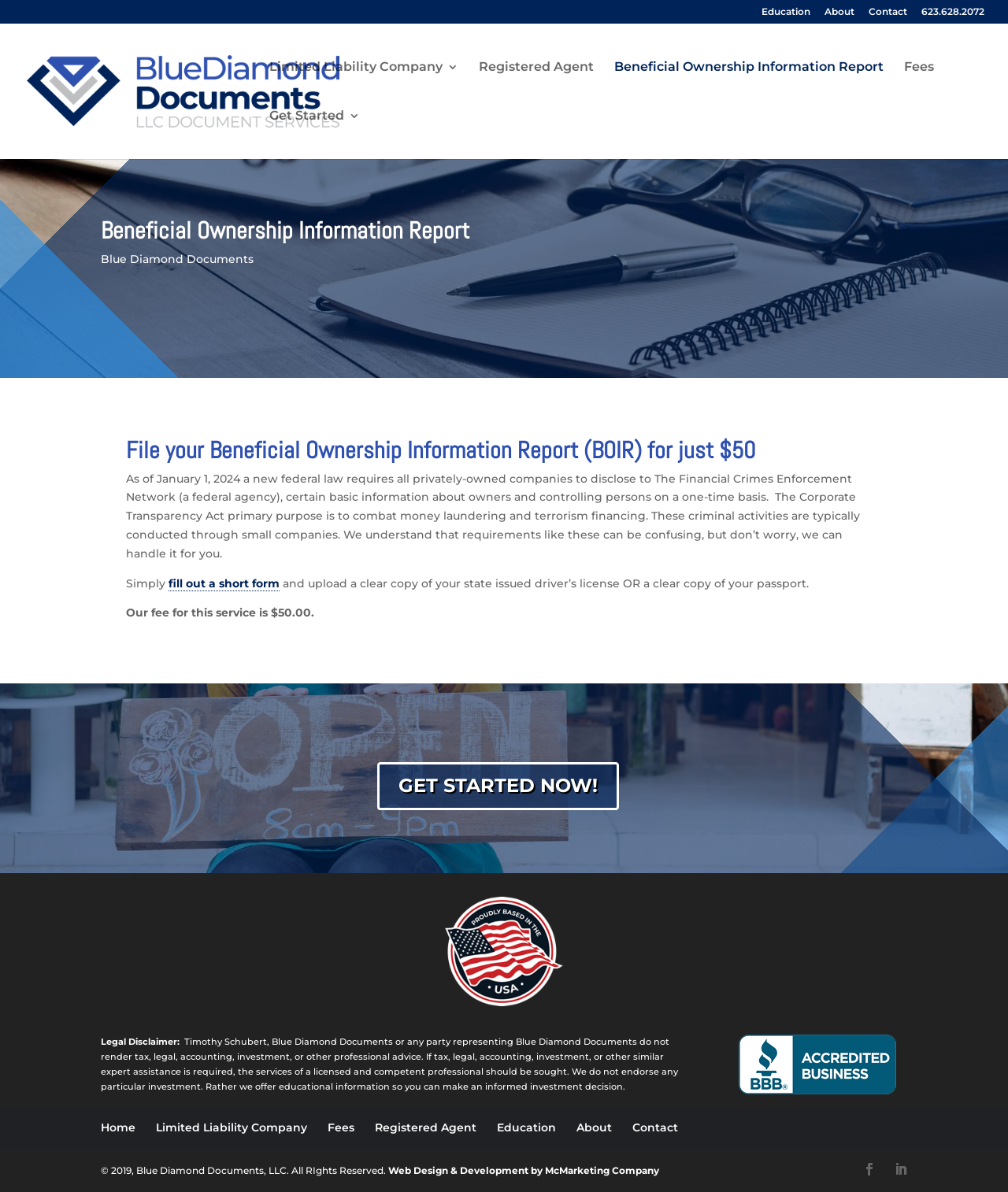Produce an elaborate caption capturing the essence of the webpage.

The webpage is about the Beneficial Owners Report and the Corporate Transparency Act. At the top, there are four links: "Education", "About", "Contact", and a phone number "623.628.2072", aligned horizontally. Below these links, there is a prominent link "Blue Diamond Documents" with an accompanying image, situated on the left side of the page.

The main content of the page is an article that occupies most of the screen. It starts with a heading "Beneficial Ownership Information Report" followed by a brief description "Blue Diamond Documents". The article then explains the purpose of the Corporate Transparency Act, which is to combat money laundering and terrorism financing. It also provides information on how to file a Beneficial Ownership Information Report (BOIR) for $50.

The article is divided into sections, with headings and paragraphs of text. There is a call-to-action link "fill out a short form" and another link "GET STARTED NOW!" that encourages users to take action. The article also mentions the fee for the service, which is $50.00.

At the bottom of the page, there is a legal disclaimer that provides information on the limitations of the services offered by Blue Diamond Documents. Below the disclaimer, there are several links, including "A+ Rating on the Better Business Bureau" with an accompanying image, and other links such as "Home", "Limited Liability Company", "Fees", "Registered Agent", "Education", "About", and "Contact". There are also two social media links and a copyright notice at the very bottom of the page.